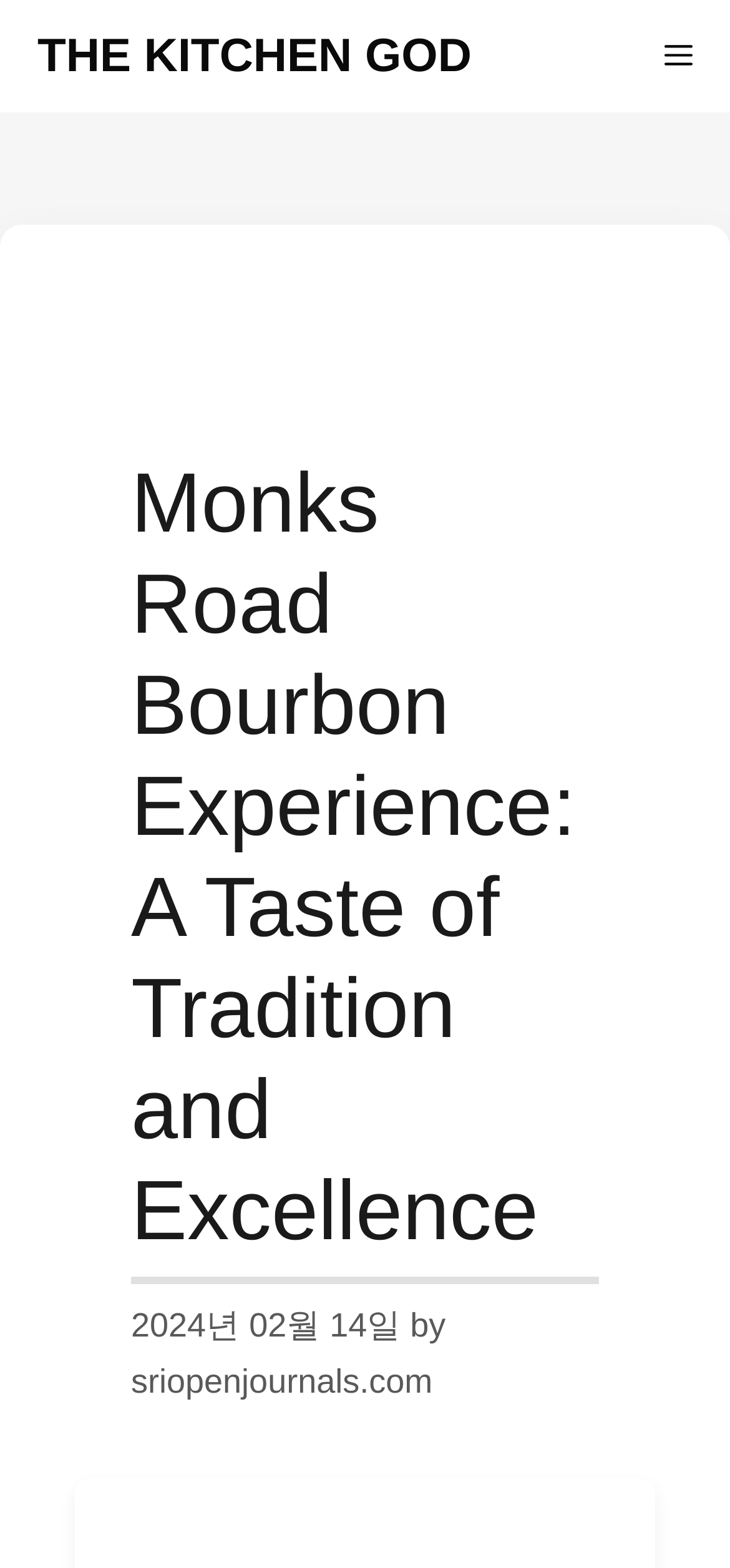Using details from the image, please answer the following question comprehensively:
What is the date mentioned on the webpage?

I found the answer by looking at the time element on the webpage, which contains the static text '2024년 02월 14일'.